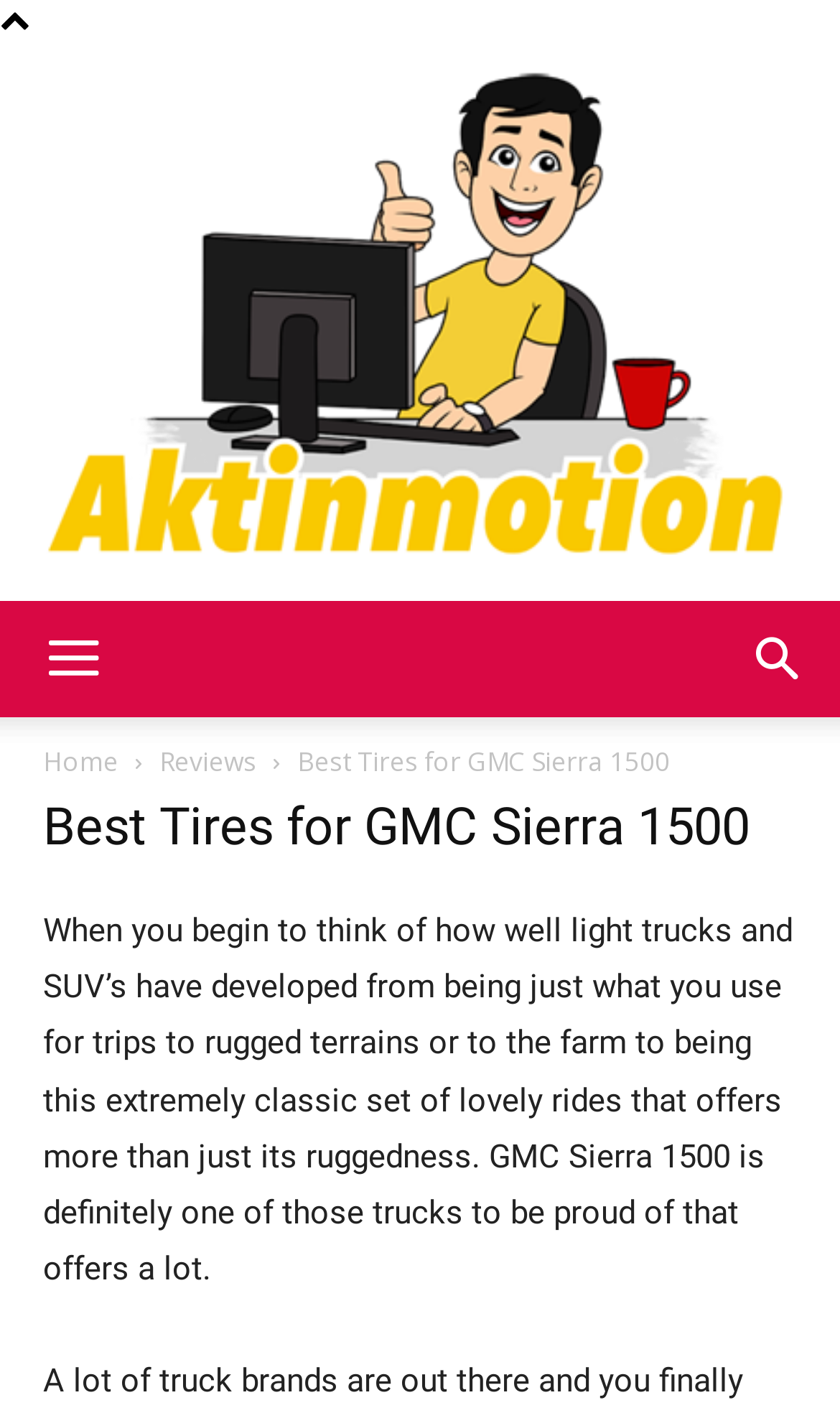Given the element description "aria-label="Search"", identify the bounding box of the corresponding UI element.

[0.856, 0.424, 1.0, 0.506]